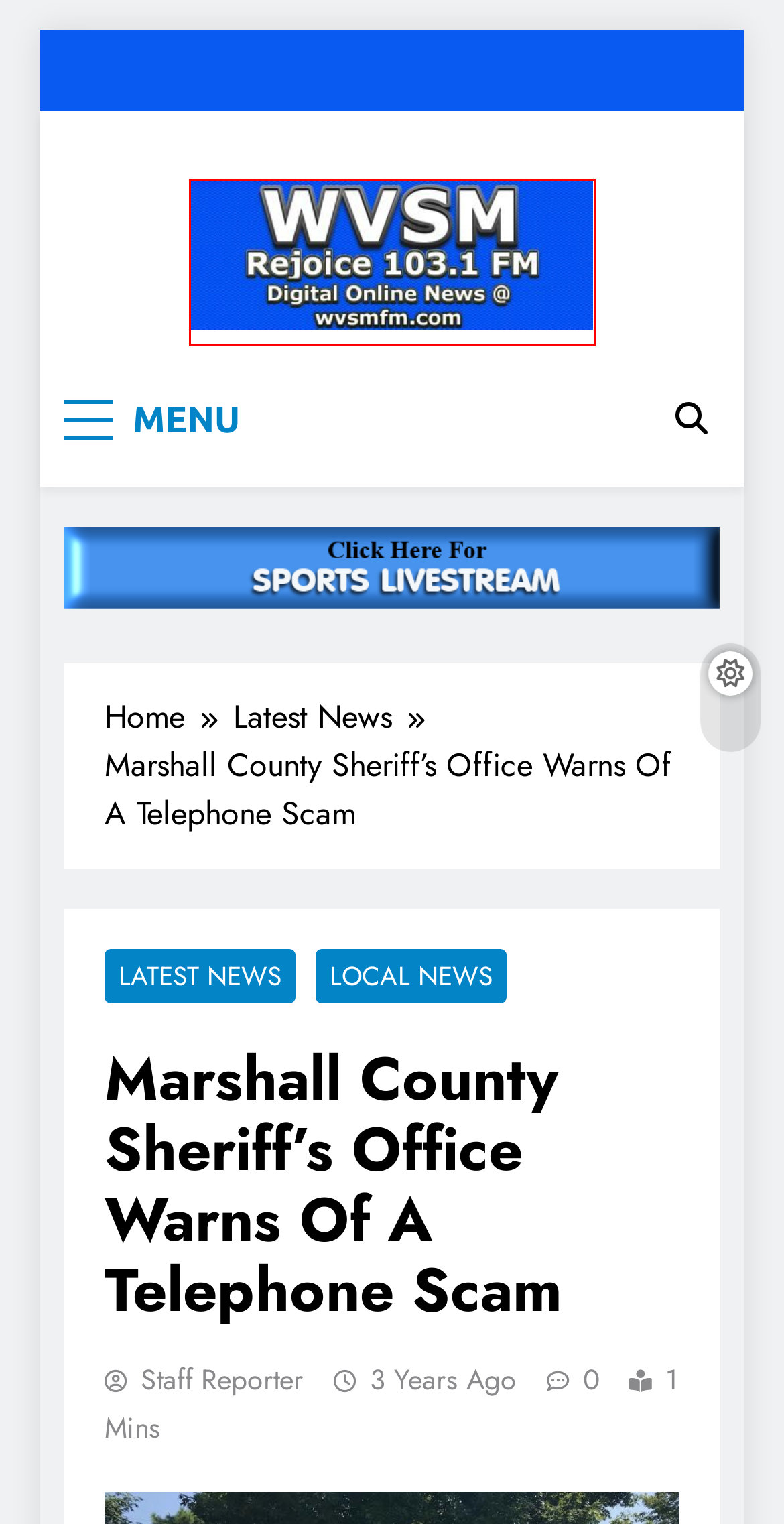A screenshot of a webpage is given, featuring a red bounding box around a UI element. Please choose the webpage description that best aligns with the new webpage after clicking the element in the bounding box. These are the descriptions:
A. mcso Archives - WVSM Digital Online News
B. Staff Reporter, Author at WVSM Digital Online News
C. Rainsville Now Has A New Disc Golf Course - WVSM Digital Online News
D. Free & Premium Clean Design WordPress Themes - Blaze Themes
E. WVSM Digital Online News - WVSM Digital Online Newspaper
F. DeKalb County Republican Breakfast Saturday, January 9, 2021 - WVSM Digital Online News
G. Mark Huber, Author at WVSM Digital Online News
H. Latest News Archives - WVSM Digital Online News

E